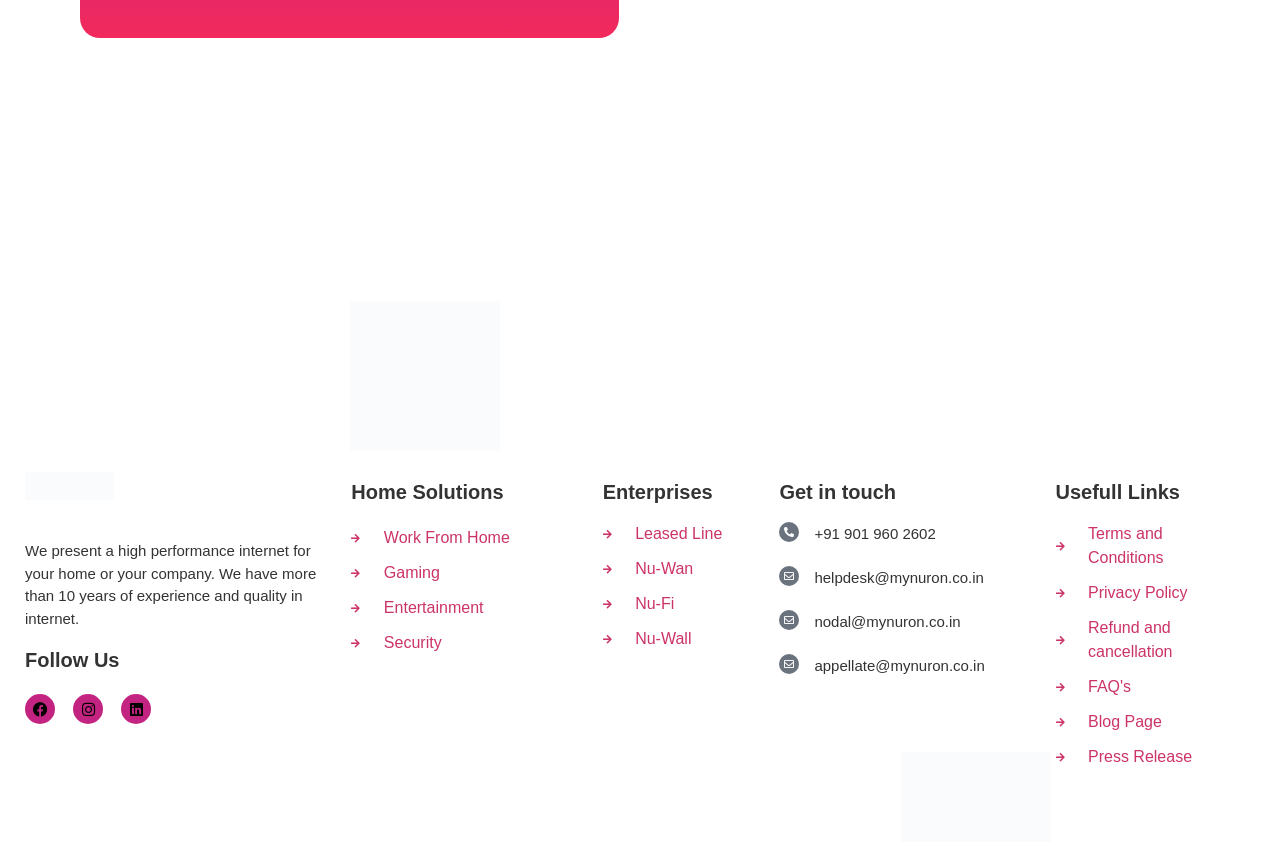Please predict the bounding box coordinates (top-left x, top-left y, bottom-right x, bottom-right y) for the UI element in the screenshot that fits the description: Terms and Conditions

[0.825, 0.62, 0.969, 0.677]